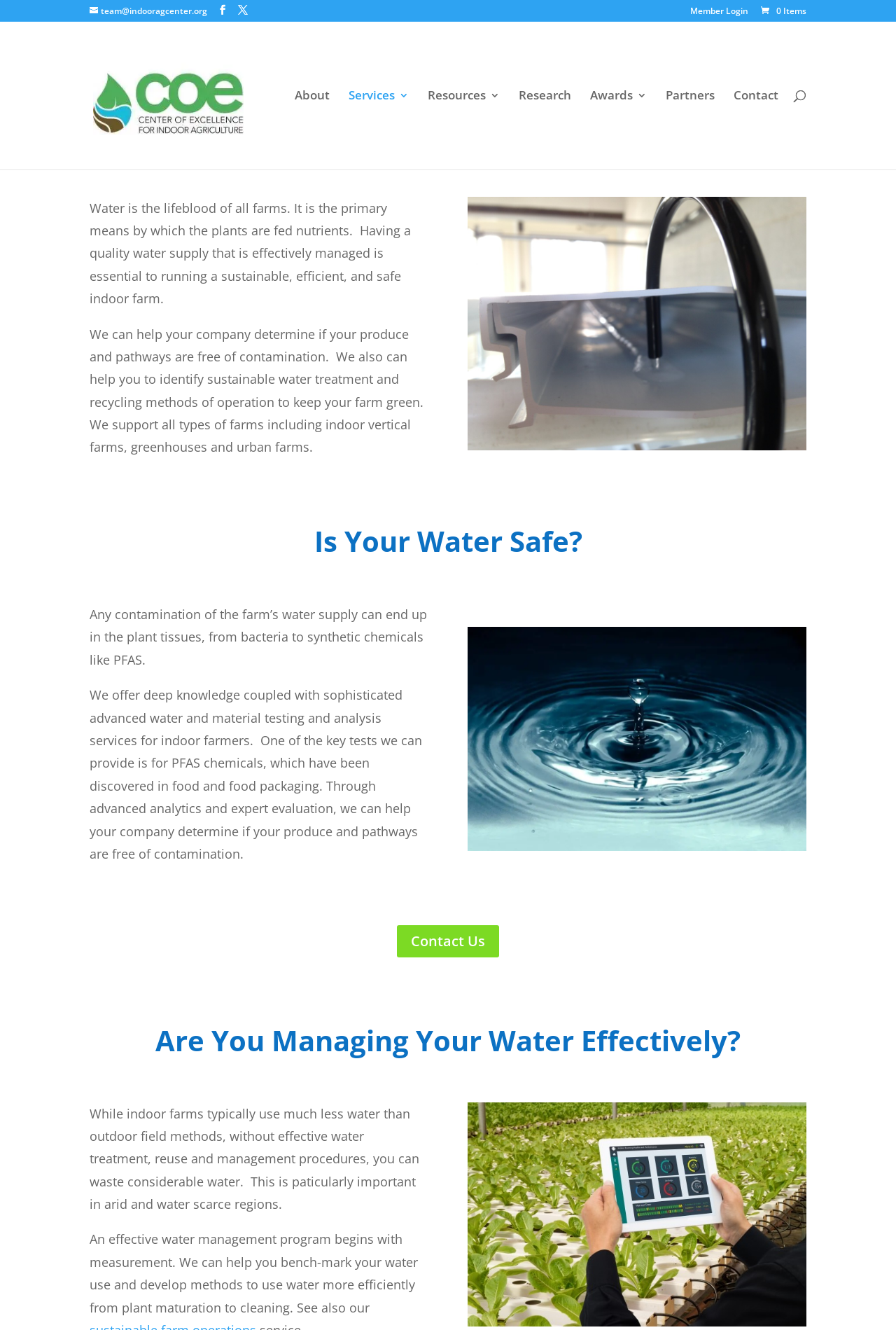Answer the question below in one word or phrase:
What type of farms does this webpage support?

Indoor vertical farms, greenhouses, and urban farms